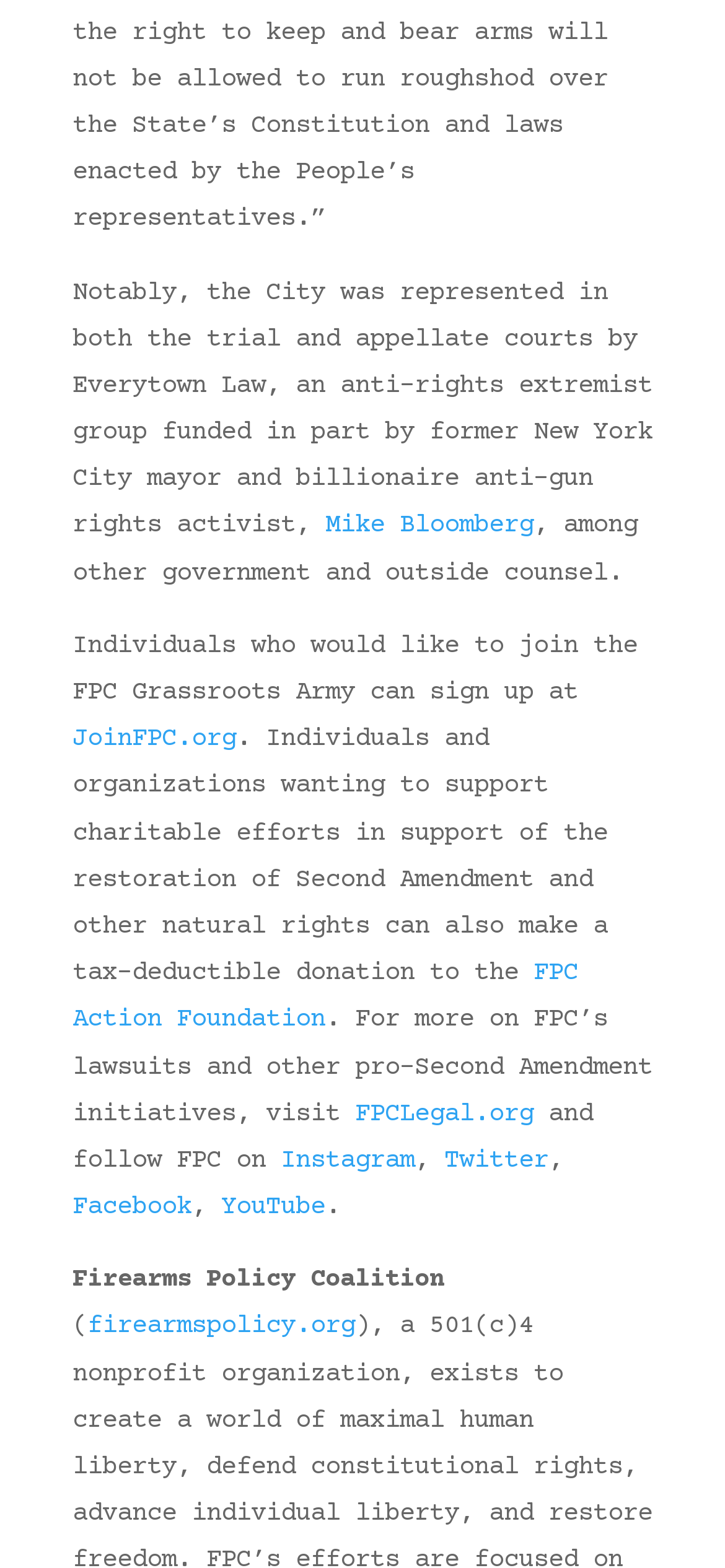Please identify the bounding box coordinates of the element I need to click to follow this instruction: "Watch videos and edutainment".

None